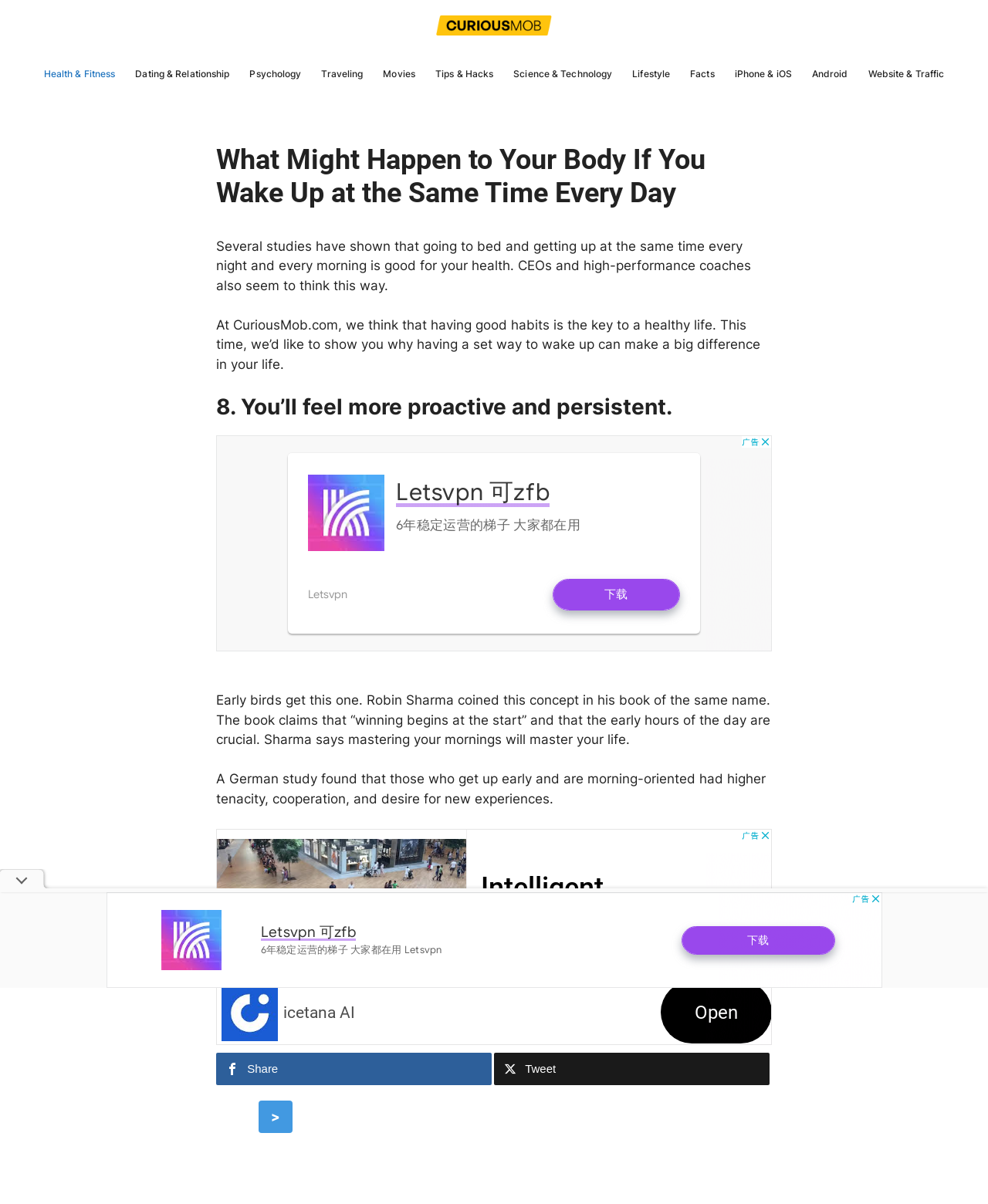Please identify the bounding box coordinates of the element on the webpage that should be clicked to follow this instruction: "Click on the 'Health & Fitness' link". The bounding box coordinates should be given as four float numbers between 0 and 1, formatted as [left, top, right, bottom].

[0.034, 0.042, 0.127, 0.081]